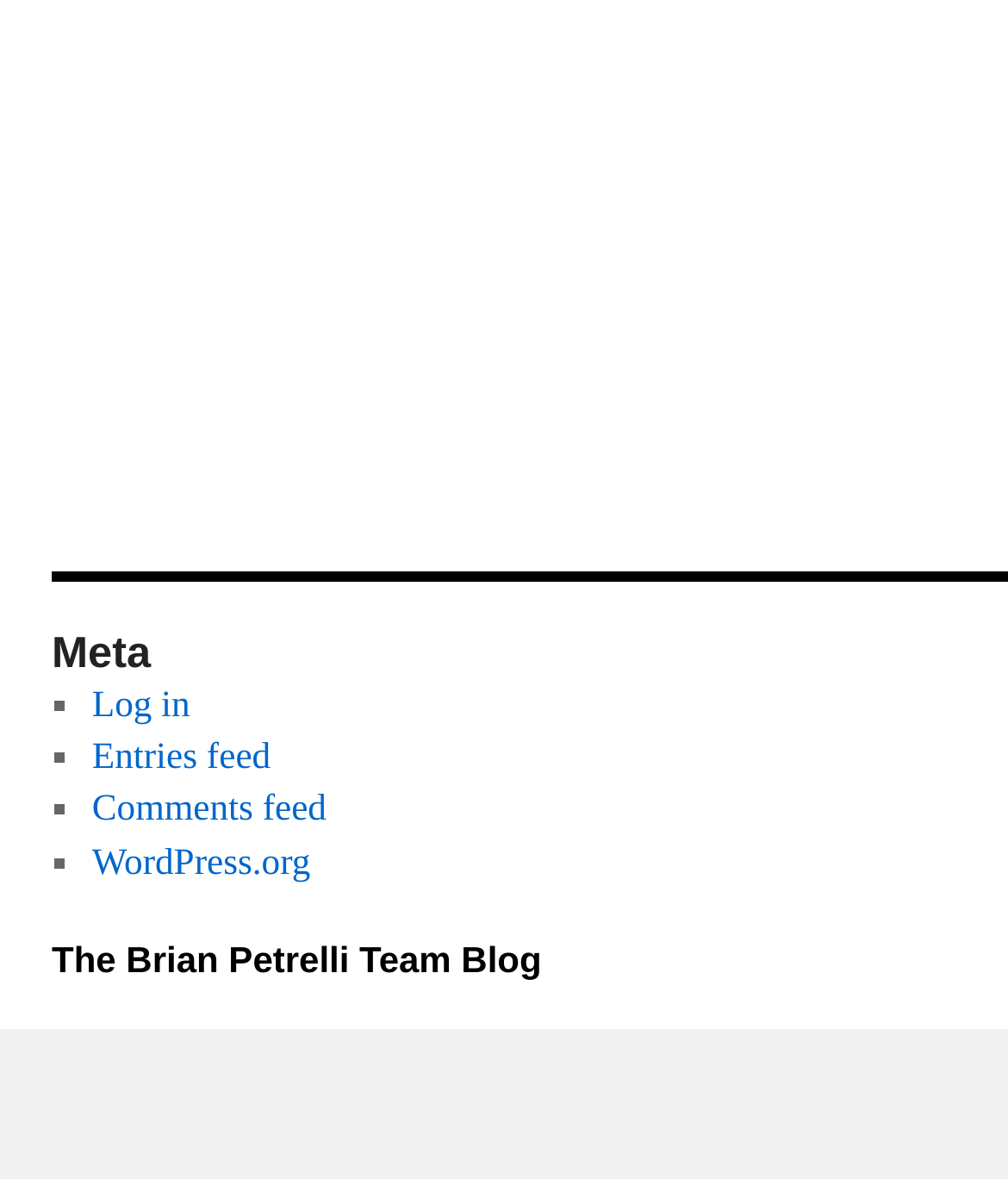Reply to the question below using a single word or brief phrase:
What is the name of the blog?

The Brian Petrelli Team Blog